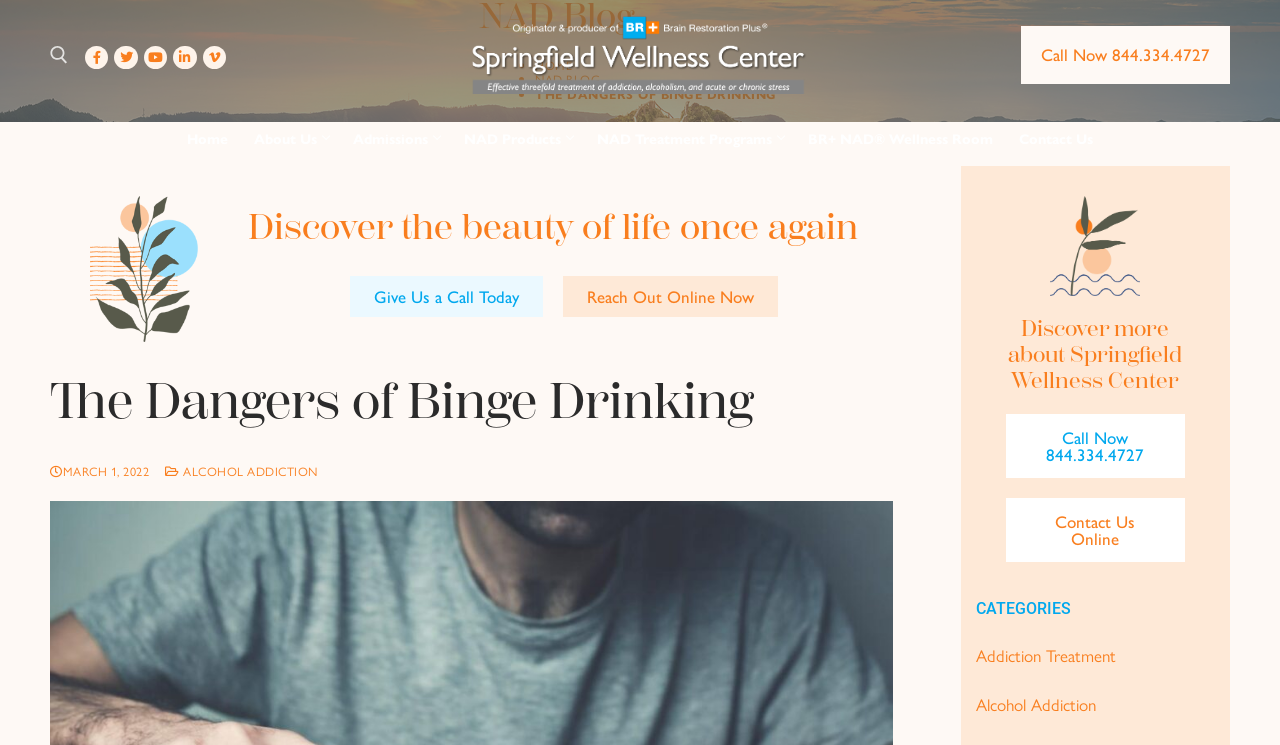What is the name of the wellness center?
Craft a detailed and extensive response to the question.

I found the name of the wellness center by looking at the link with the text 'Springfield Wellness Center' which is likely the name of the center.